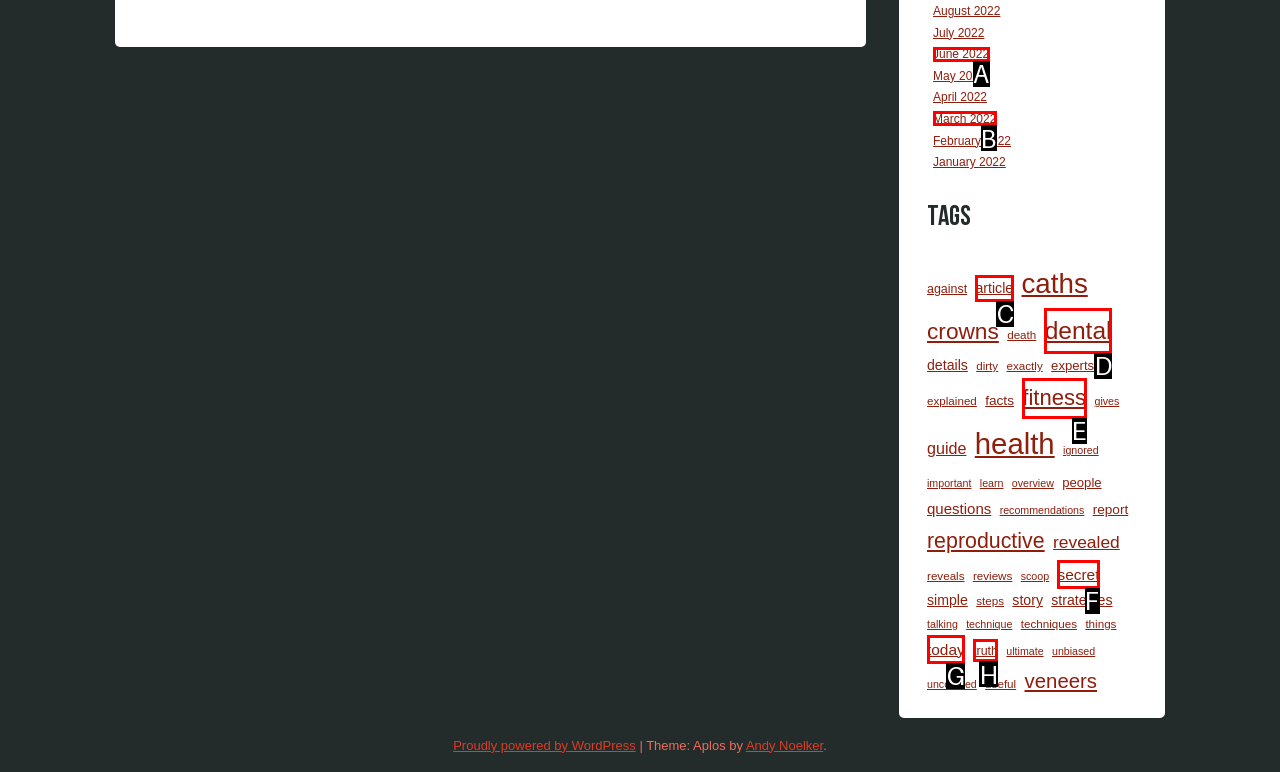Determine the correct UI element to click for this instruction: Read the 'article' category. Respond with the letter of the chosen element.

C